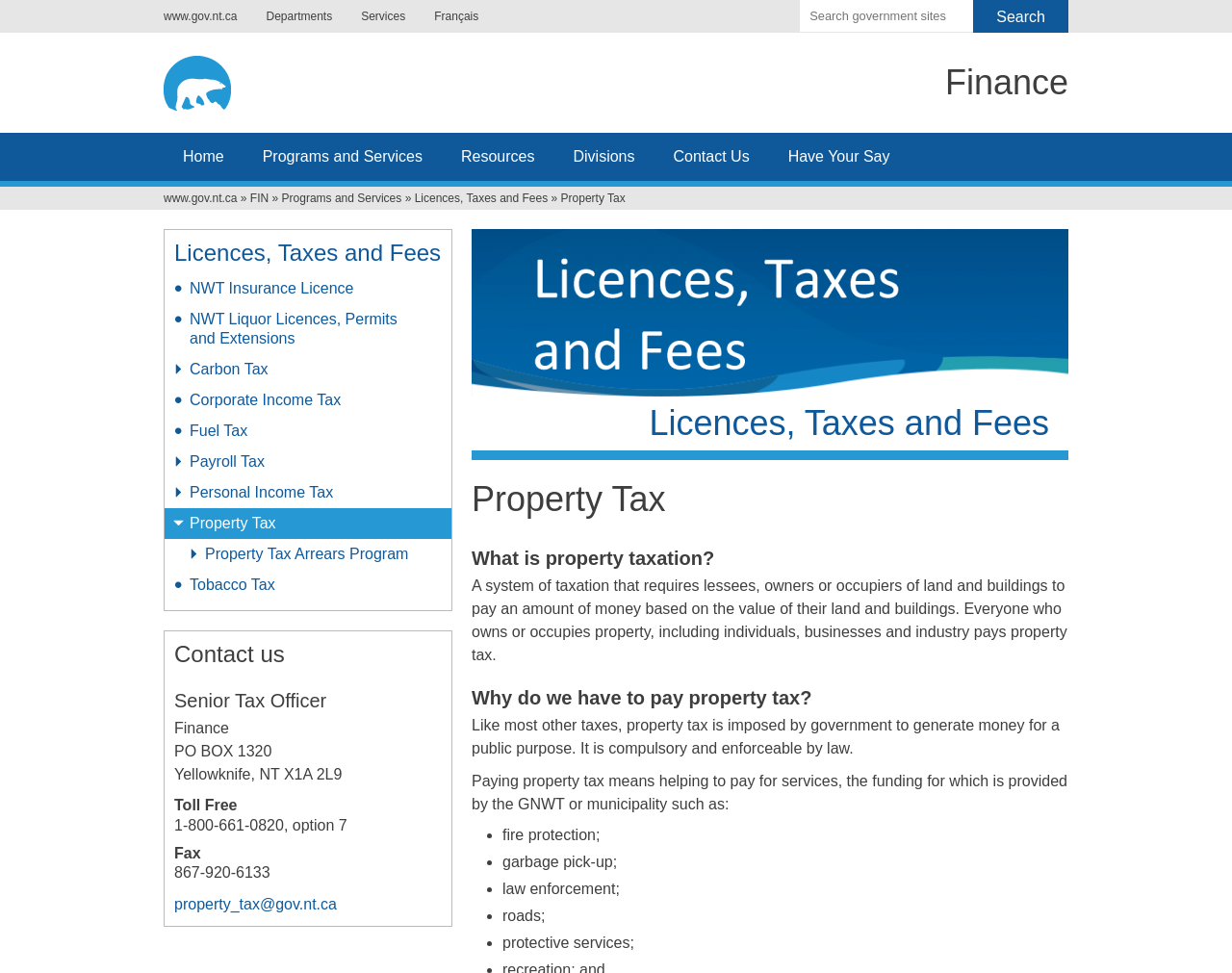Please identify the bounding box coordinates of the element I need to click to follow this instruction: "Go to the Finance page".

[0.392, 0.065, 0.867, 0.115]